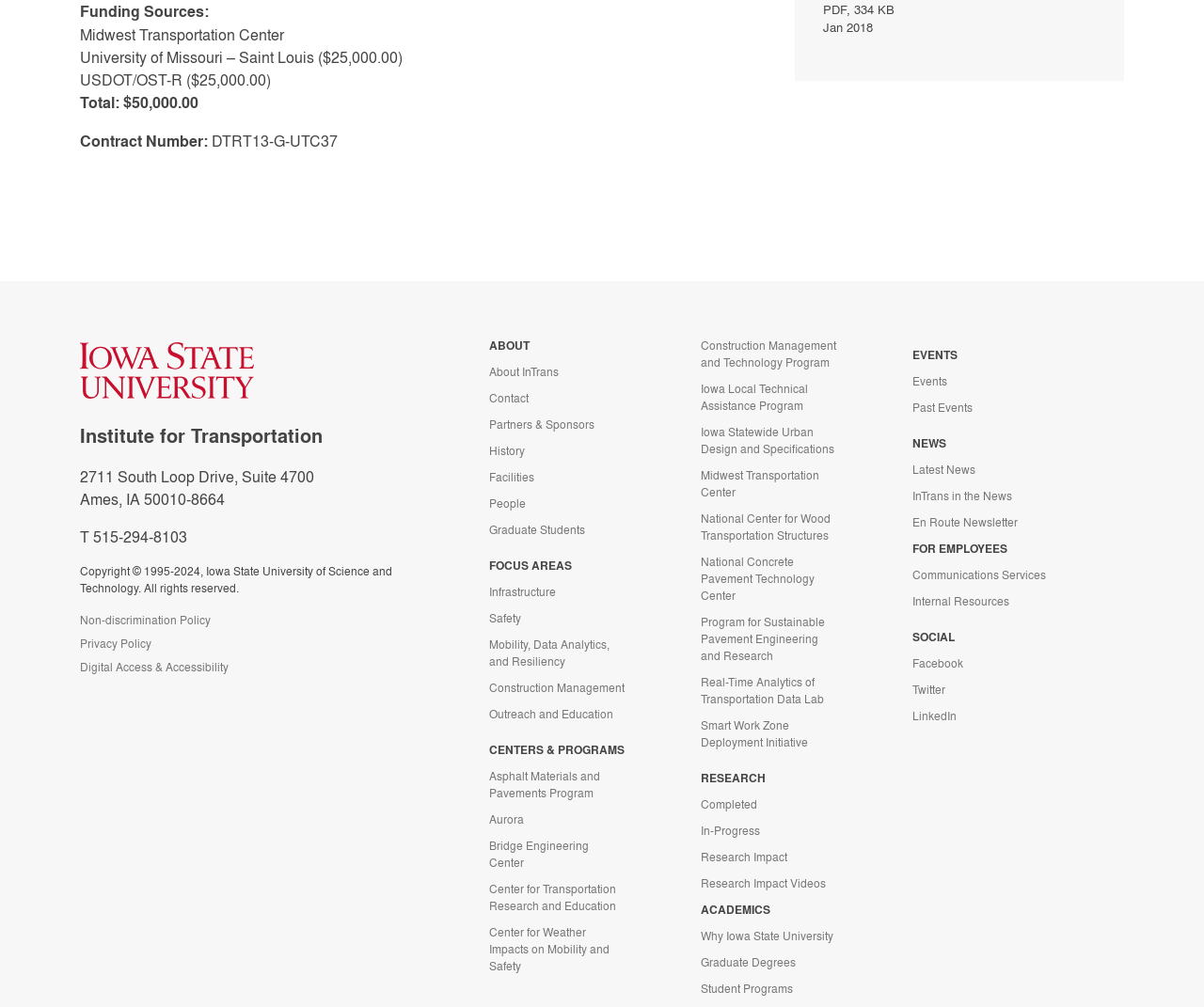Given the element description, predict the bounding box coordinates in the format (top-left x, top-left y, bottom-right x, bottom-right y). Make sure all values are between 0 and 1. Here is the element description: Midwest Transportation Center

[0.582, 0.464, 0.723, 0.498]